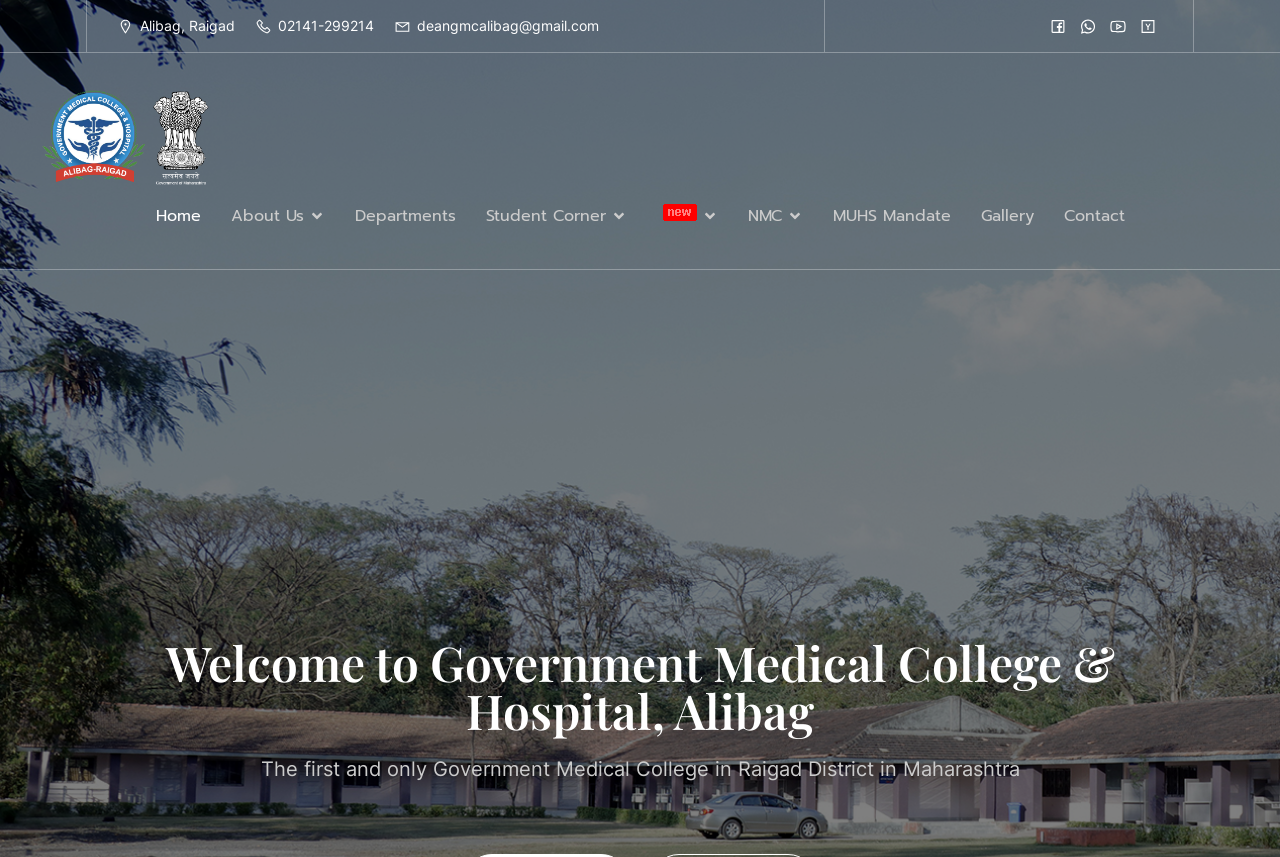Please determine and provide the text content of the webpage's heading.

Welcome to Government Medical College & Hospital, Alibag